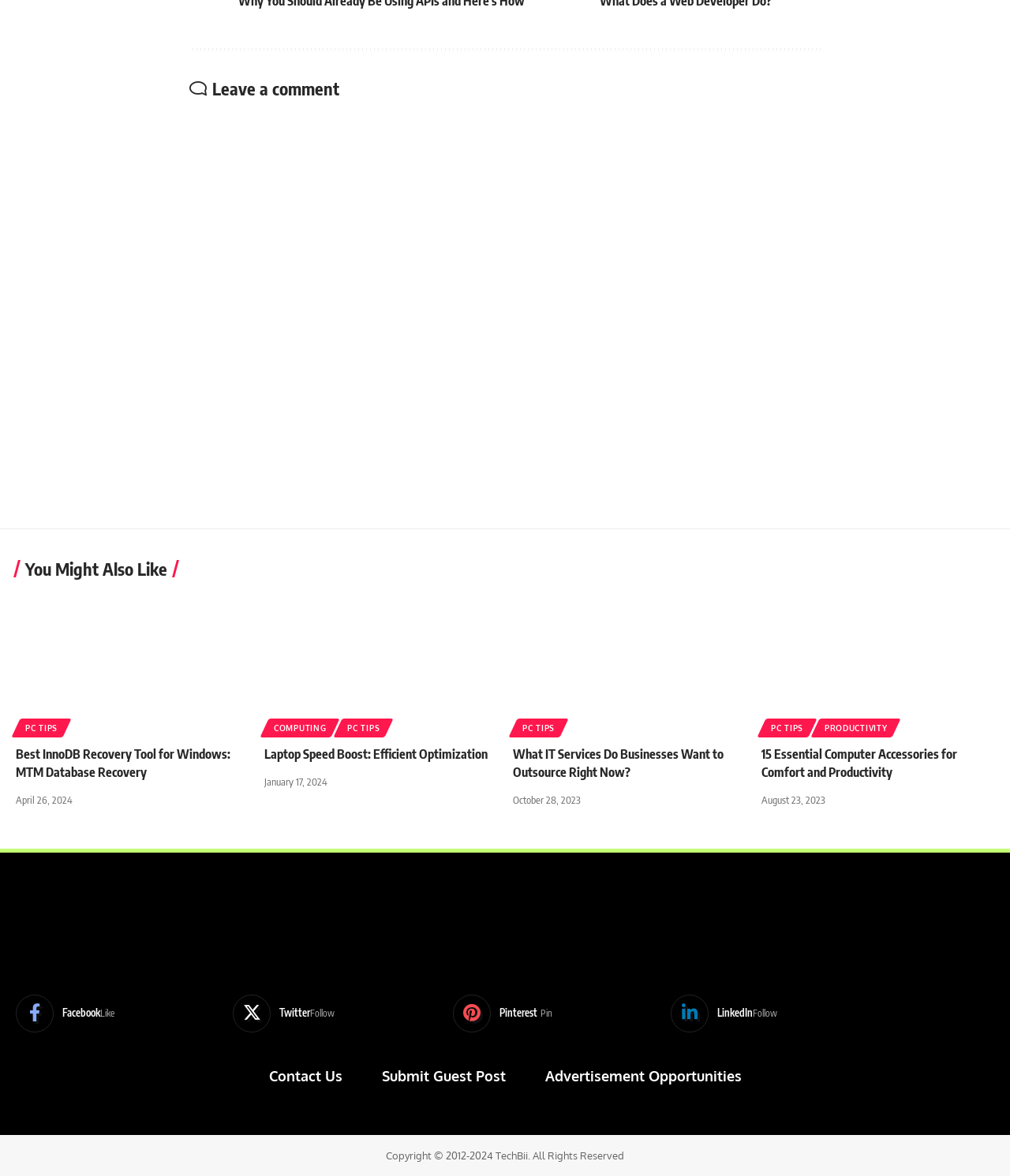Locate the bounding box coordinates of the item that should be clicked to fulfill the instruction: "Leave a comment".

[0.21, 0.066, 0.336, 0.085]